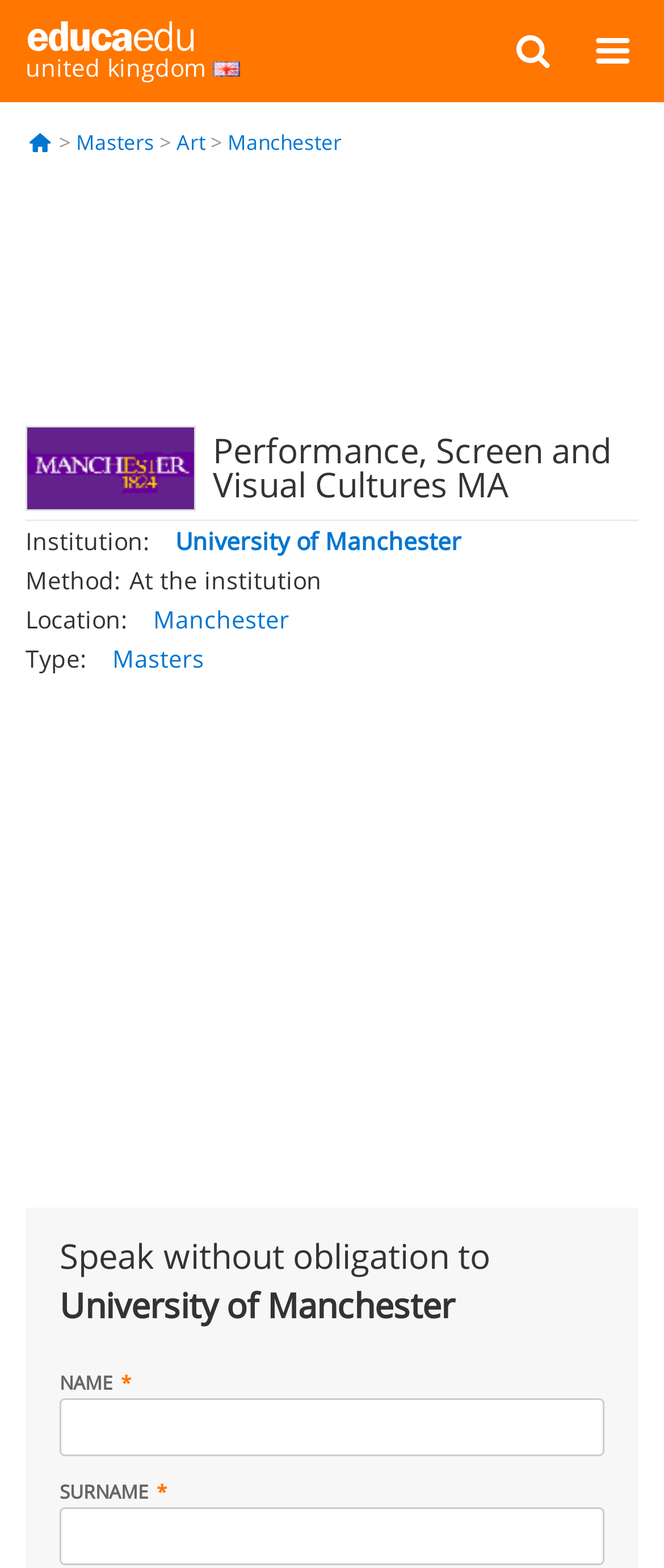Given the element description alt="University of Manchester", identify the bounding box coordinates for the UI element on the webpage screenshot. The format should be (top-left x, top-left y, bottom-right x, bottom-right y), with values between 0 and 1.

[0.038, 0.272, 0.295, 0.326]